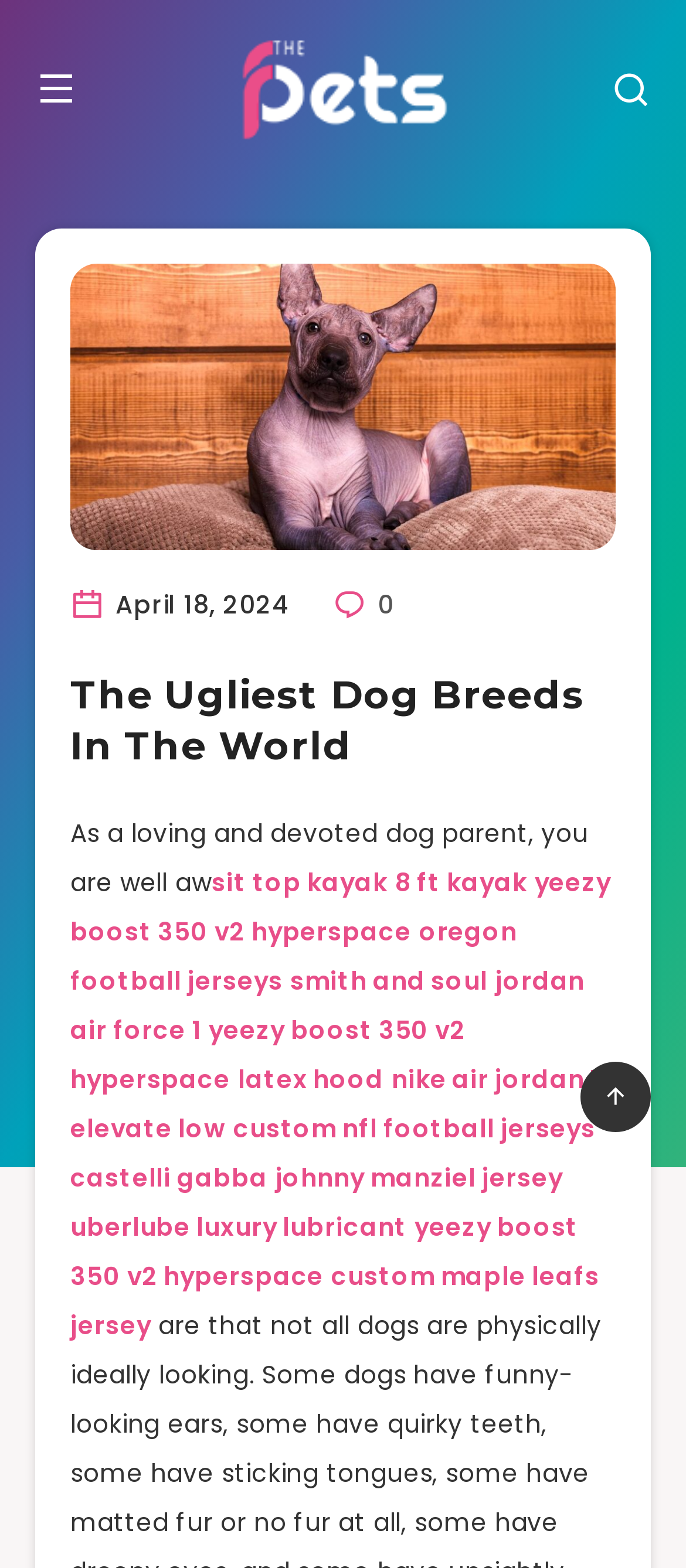Please identify and generate the text content of the webpage's main heading.

The Ugliest Dog Breeds In The World